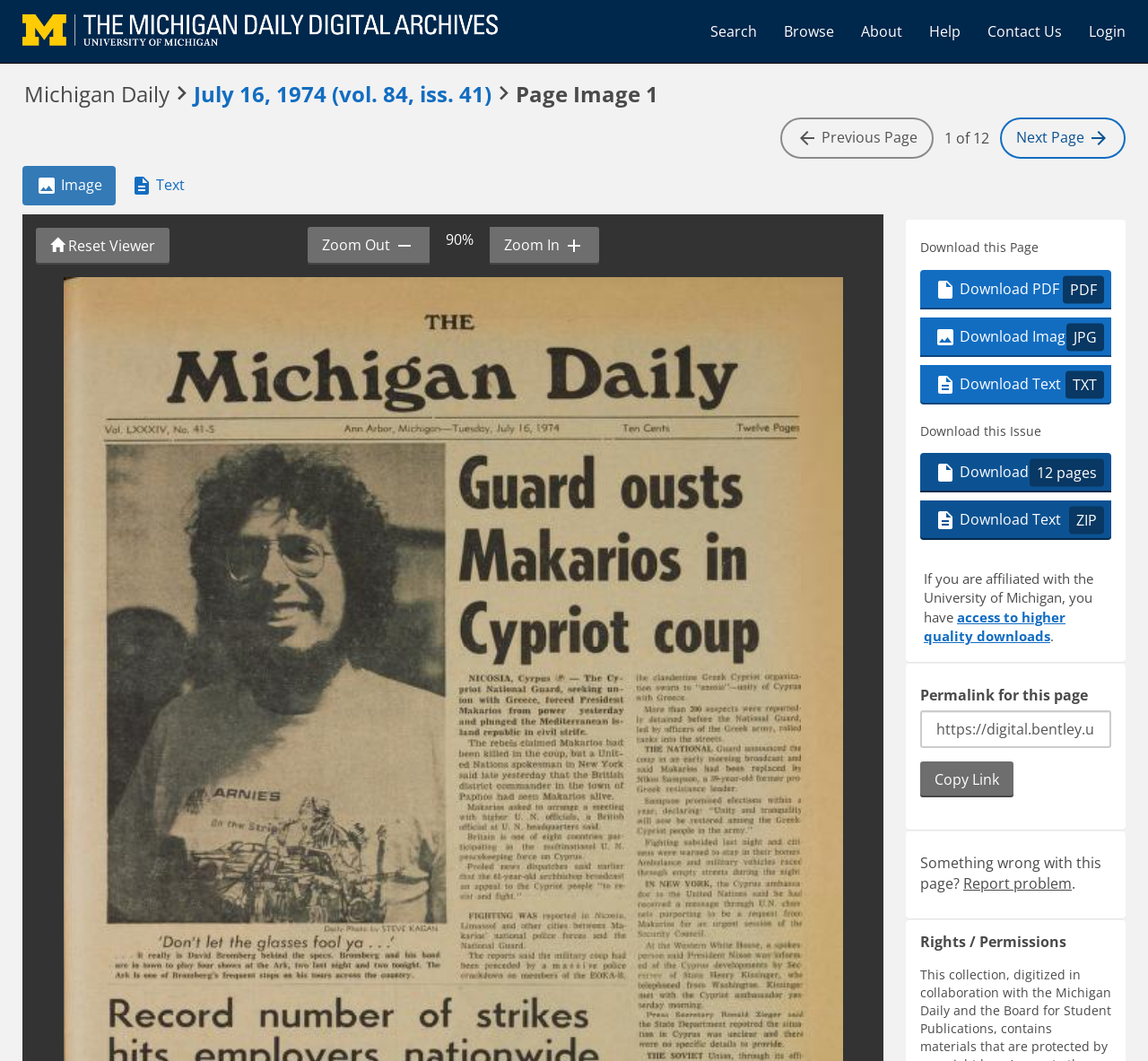Determine the bounding box coordinates of the area to click in order to meet this instruction: "Download this page as PDF".

[0.802, 0.254, 0.968, 0.291]